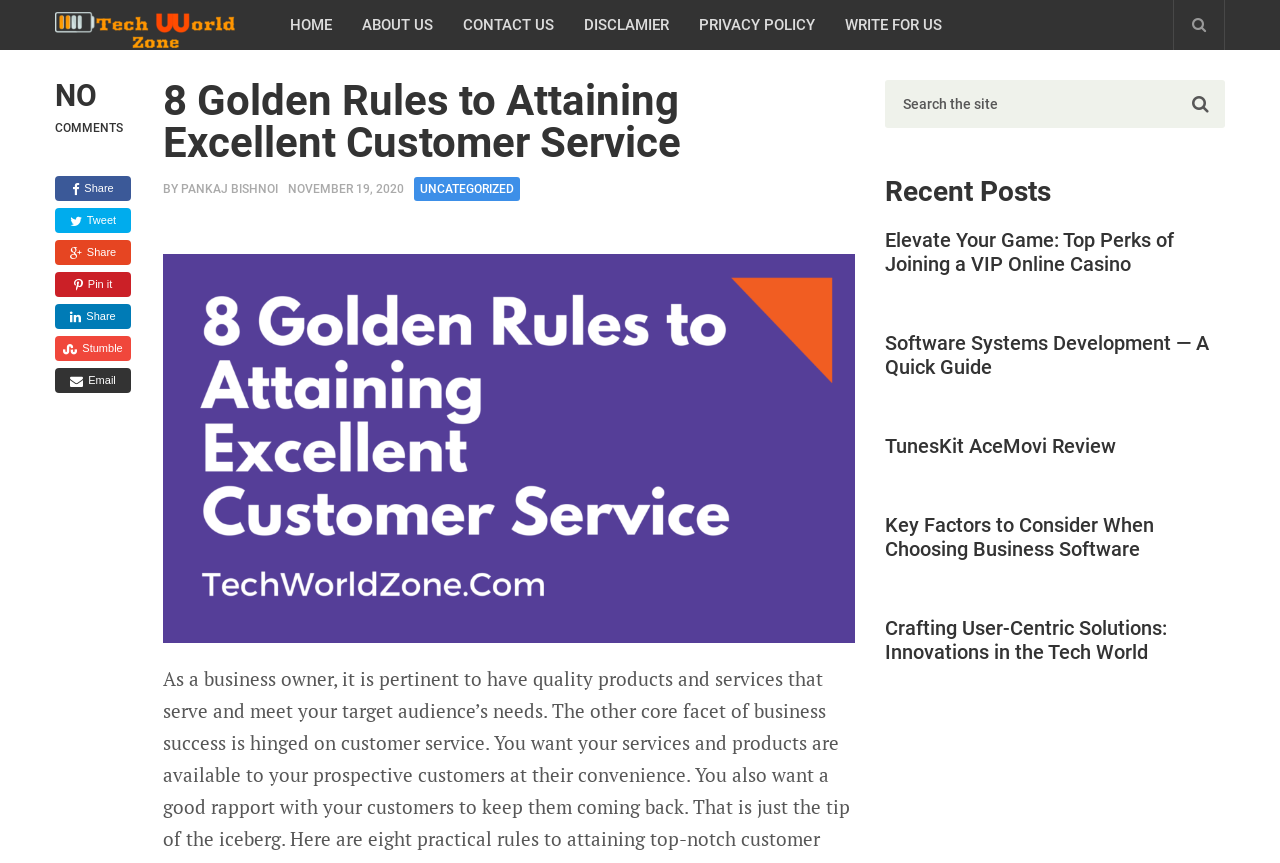Determine the coordinates of the bounding box that should be clicked to complete the instruction: "Share the article on Twitter". The coordinates should be represented by four float numbers between 0 and 1: [left, top, right, bottom].

[0.043, 0.241, 0.102, 0.27]